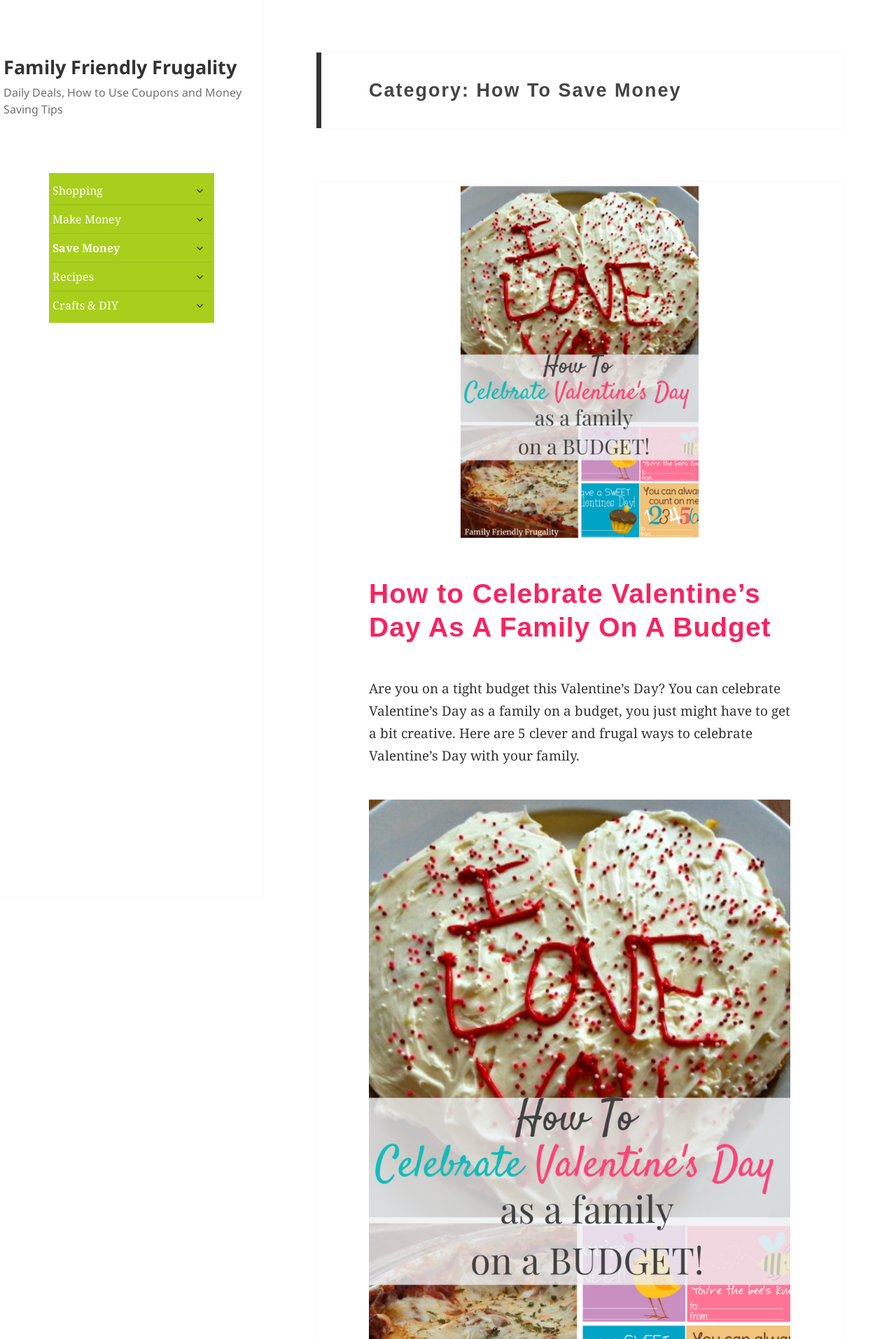What is the category of the current webpage?
Ensure your answer is thorough and detailed.

I determined the category by looking at the heading 'Category: How To Save Money' which is a sub-element of the HeaderAsNonLandmark element.